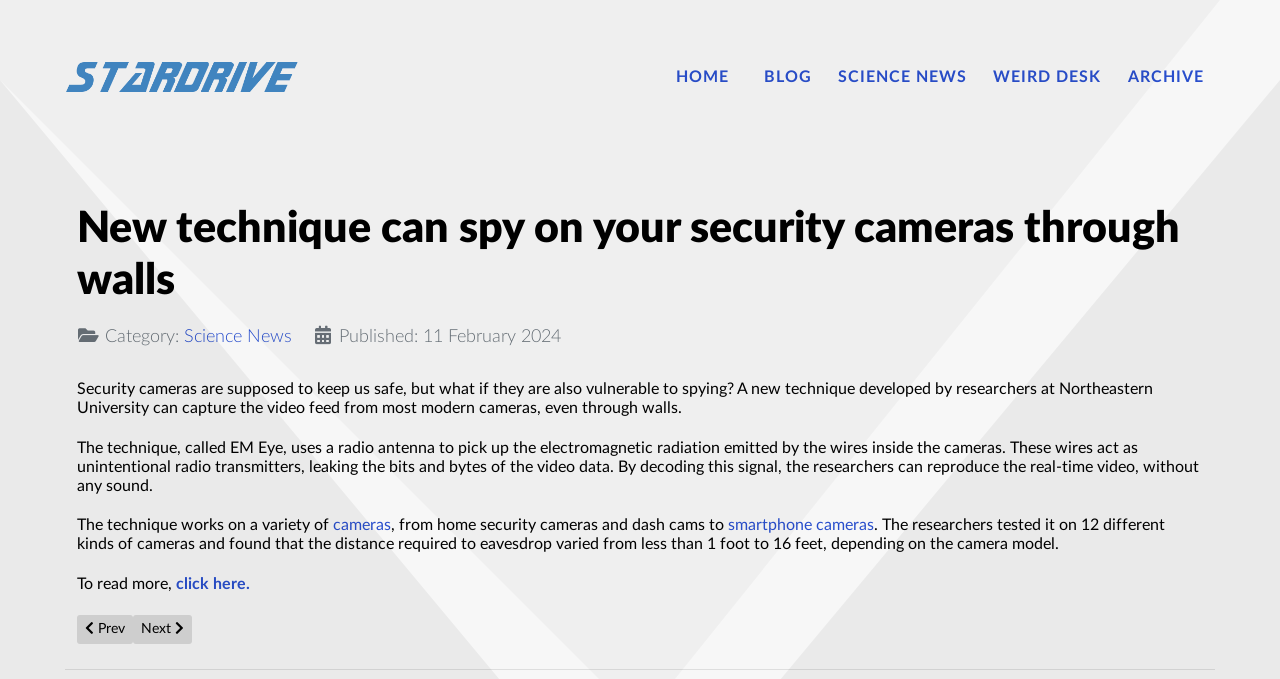Explain in detail what you observe on this webpage.

The webpage is about the Internet Science Education Project, specifically featuring an article titled "New technique can spy on your security cameras through walls". 

At the top of the page, there are several links to various services, including "evden eve nakliyat", "istanbul ev taşıma", and others, which are positioned horizontally and take up about a quarter of the page width. 

Below these links, there is a navigation menu with links to "HOME", "BLOG", "SCIENCE NEWS", "WEIRD DESK", and "ARCHIVE", which are aligned horizontally and centered on the page.

The main article is divided into sections. The title "New technique can spy on your security cameras through walls" is prominently displayed at the top. Below the title, there is a description list with two sections: one showing the category "Science News" and the other displaying the publication date "11 February 2024".

The article itself is divided into several paragraphs, which describe a new technique called EM Eye that can capture video feeds from security cameras, even through walls. The text explains how the technique works, its capabilities, and the results of testing it on different camera models.

At the bottom of the article, there are links to previous and next articles, titled "Tapping Into Earth's Natural Hydrogen Sources" and "Superconducting circuits push the limits of quantum data transfer in new breakthrough", respectively.